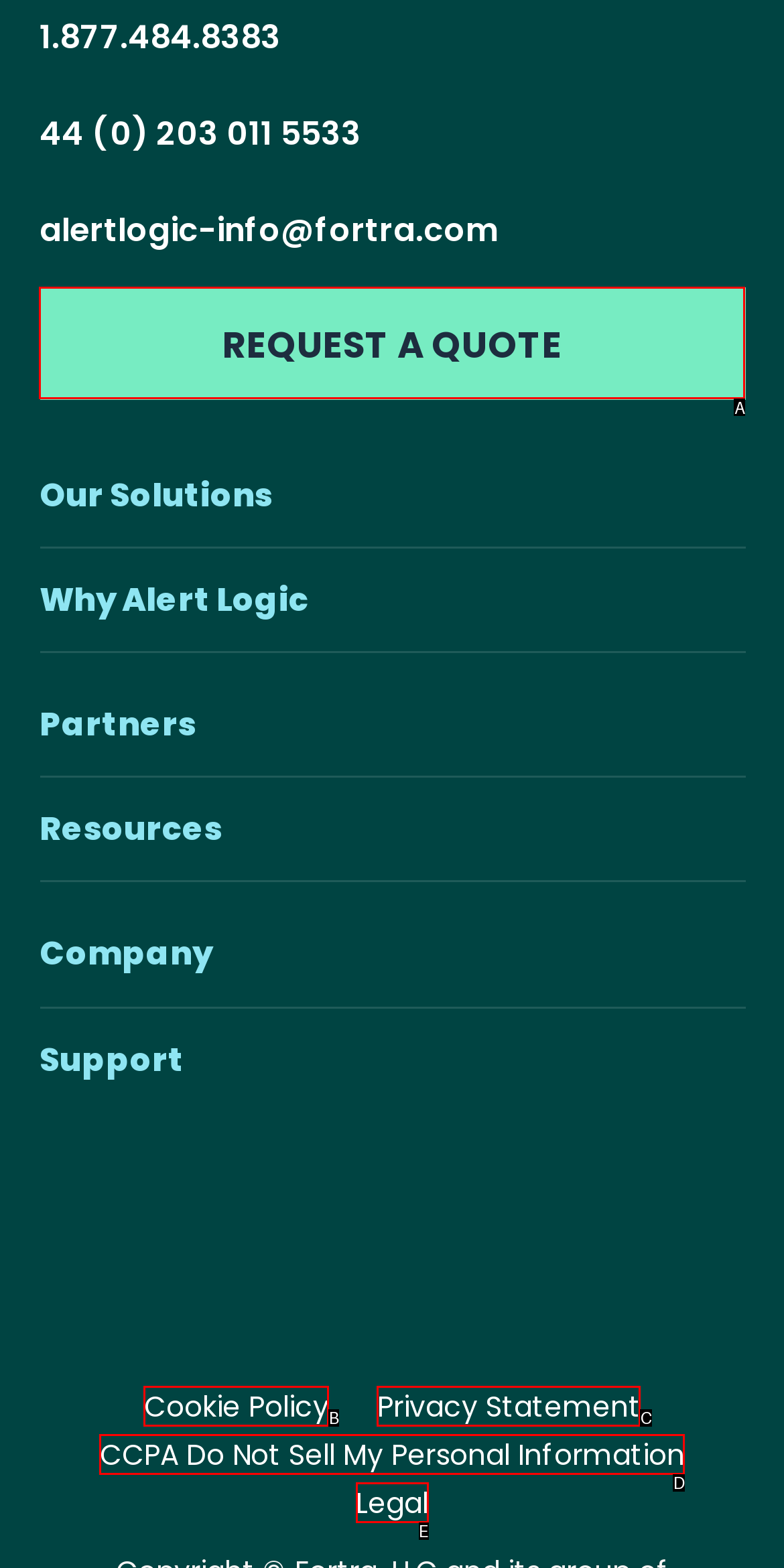Identify the letter of the UI element that fits the description: alt="Logo"
Respond with the letter of the option directly.

None